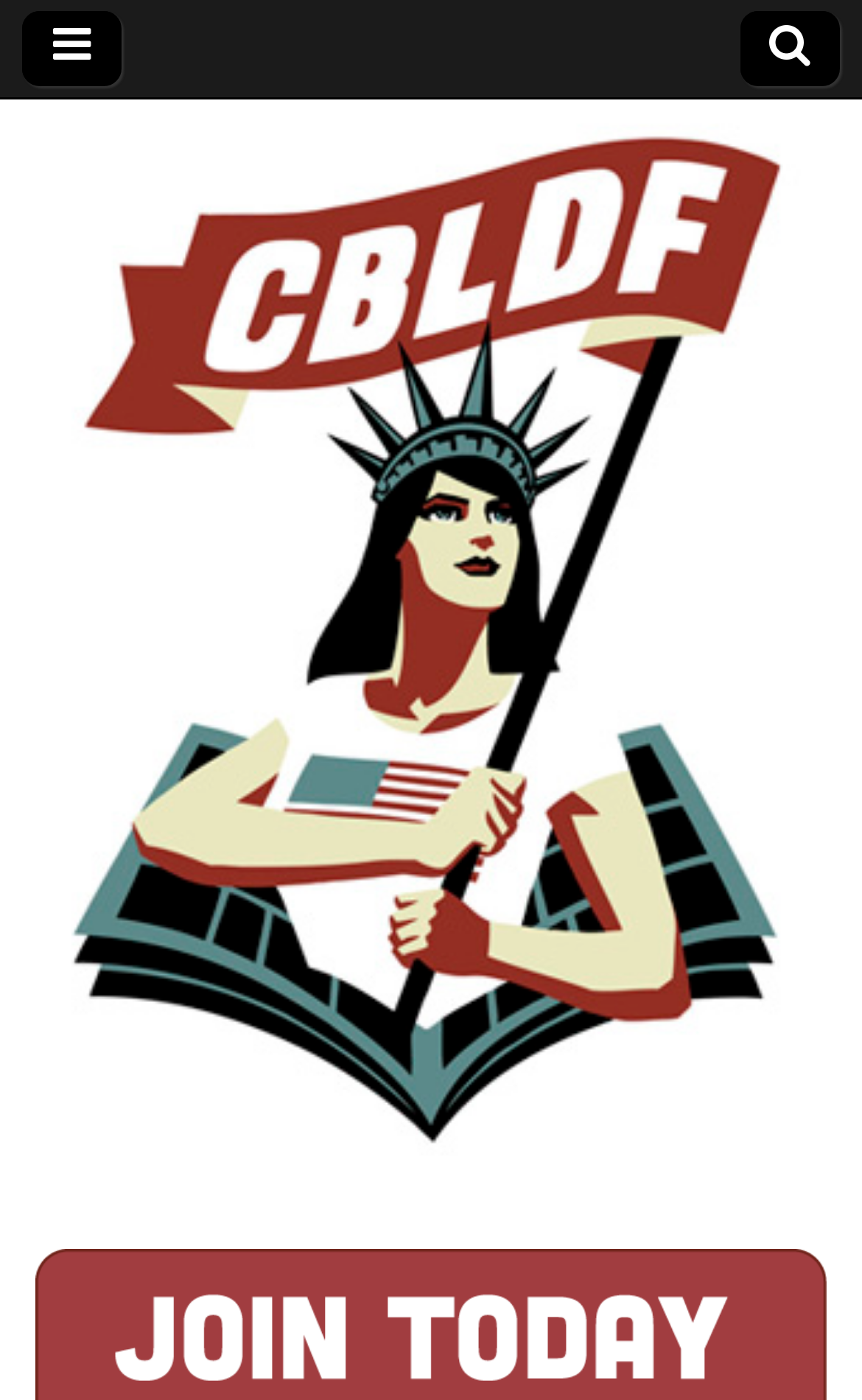Could you identify the text that serves as the heading for this webpage?

Minnesota Proposes Classroom Censorship Bills